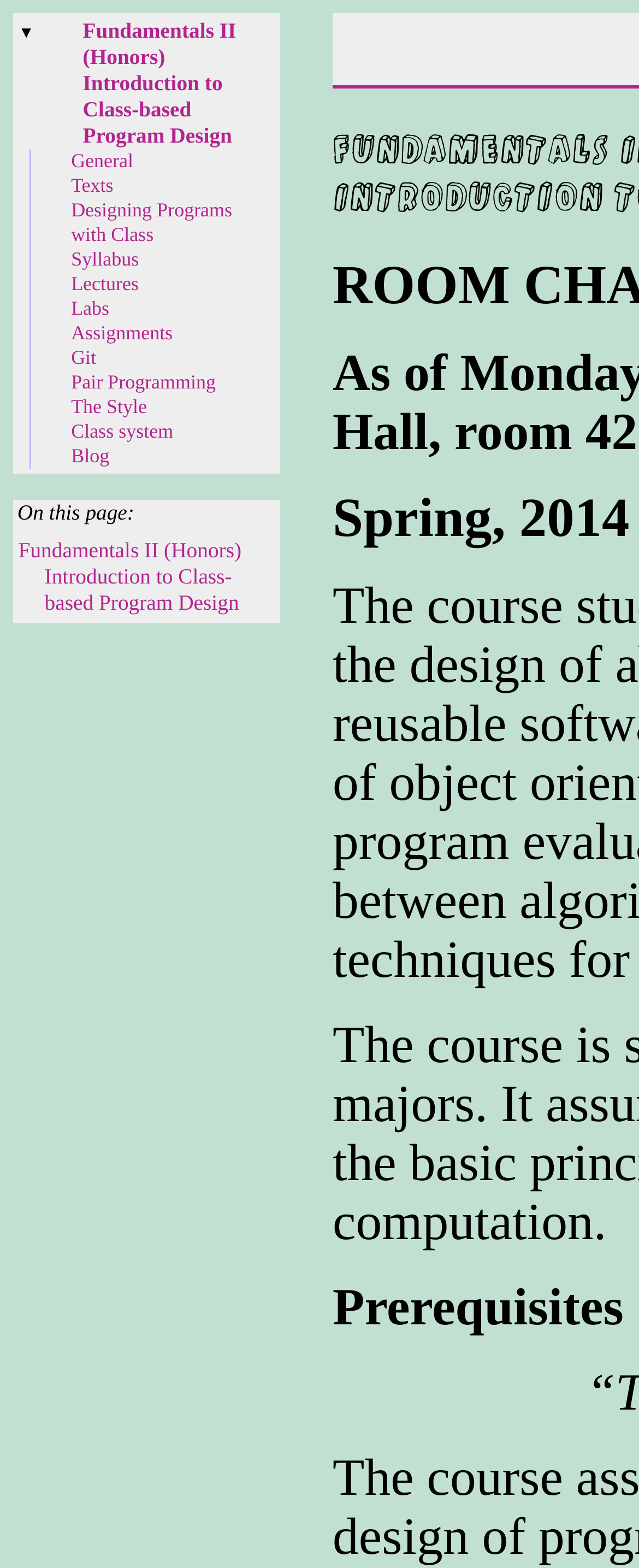Determine the bounding box coordinates of the area to click in order to meet this instruction: "View the 'Syllabus'".

[0.111, 0.158, 0.217, 0.173]